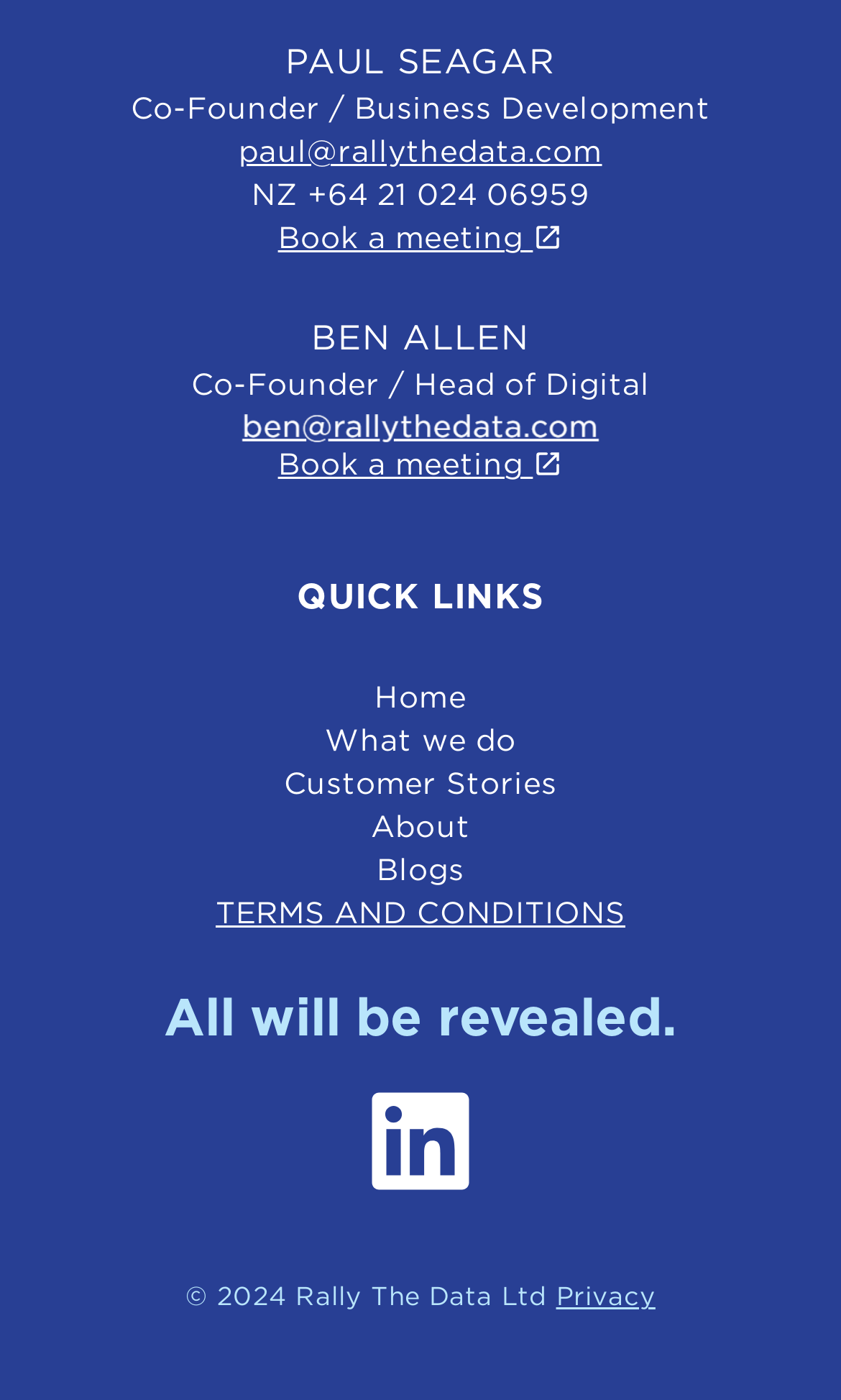What is the company name mentioned at the bottom of the webpage?
Using the visual information, reply with a single word or short phrase.

Rally The Data Ltd